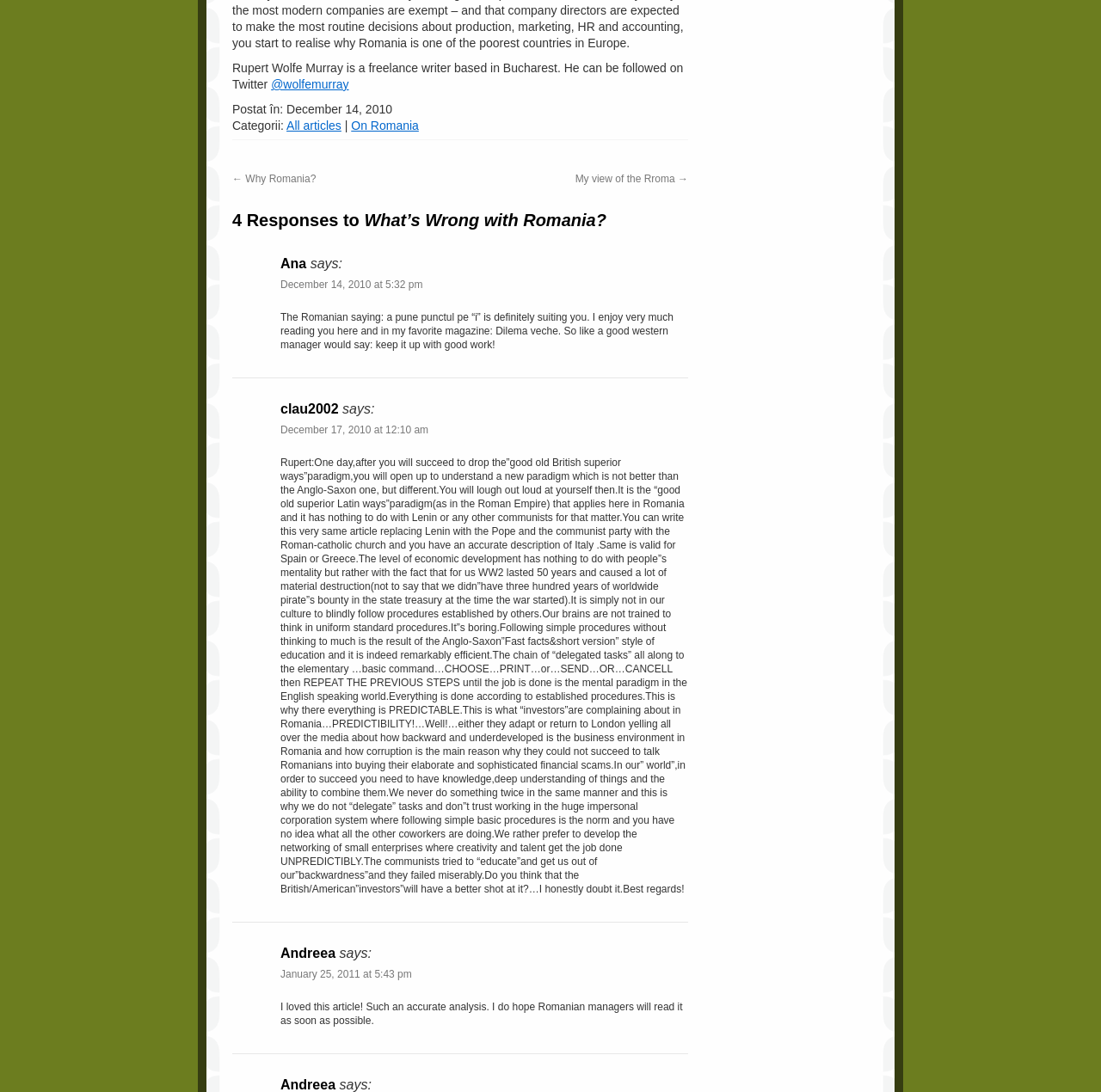Please provide a short answer using a single word or phrase for the question:
What is the author's profession?

freelance writer